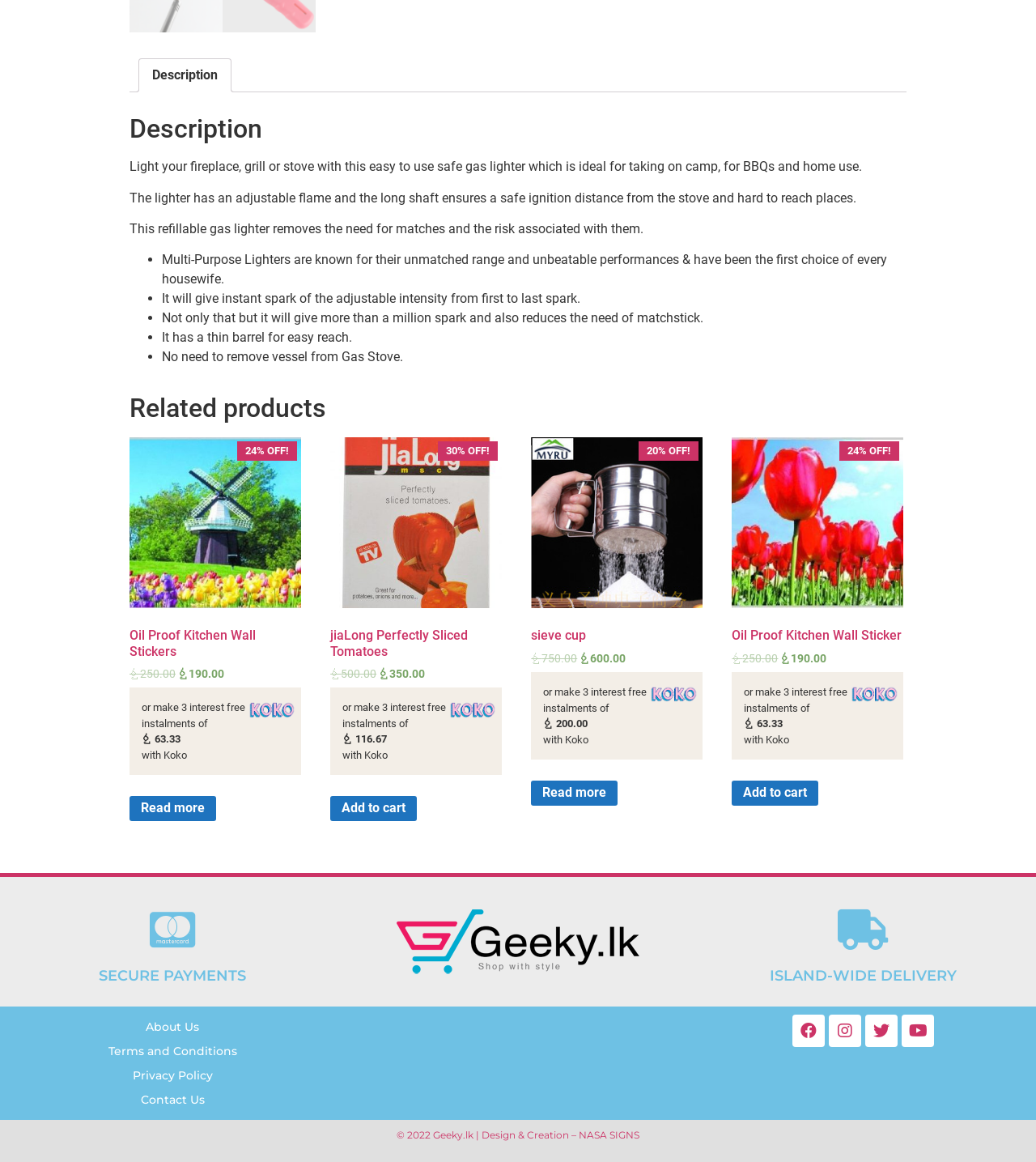Determine the bounding box coordinates of the clickable element to achieve the following action: 'Click the 'Facebook' link'. Provide the coordinates as four float values between 0 and 1, formatted as [left, top, right, bottom].

[0.765, 0.873, 0.796, 0.901]